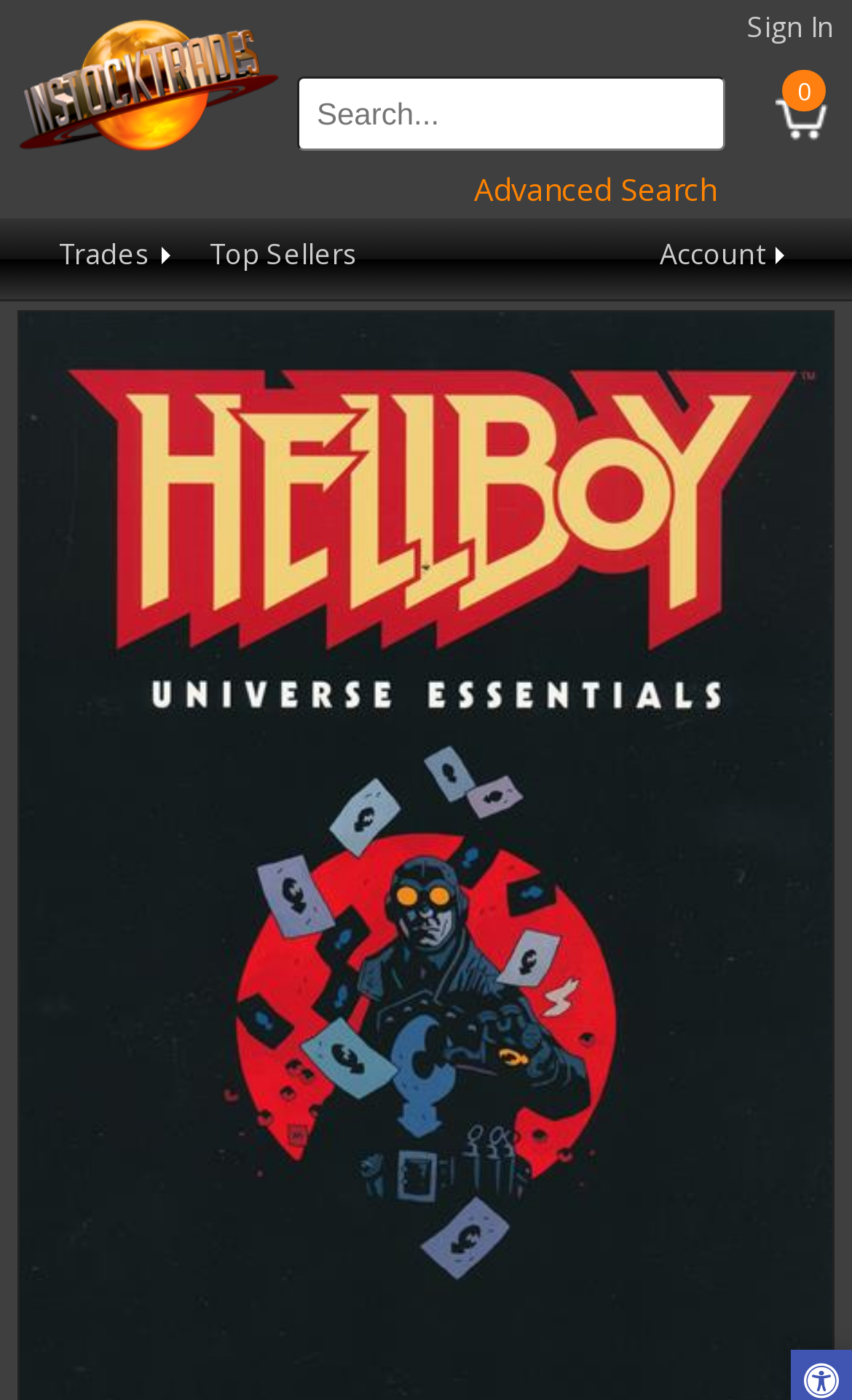Provide your answer to the question using just one word or phrase: What is the logo of the website?

Instocktrades.com